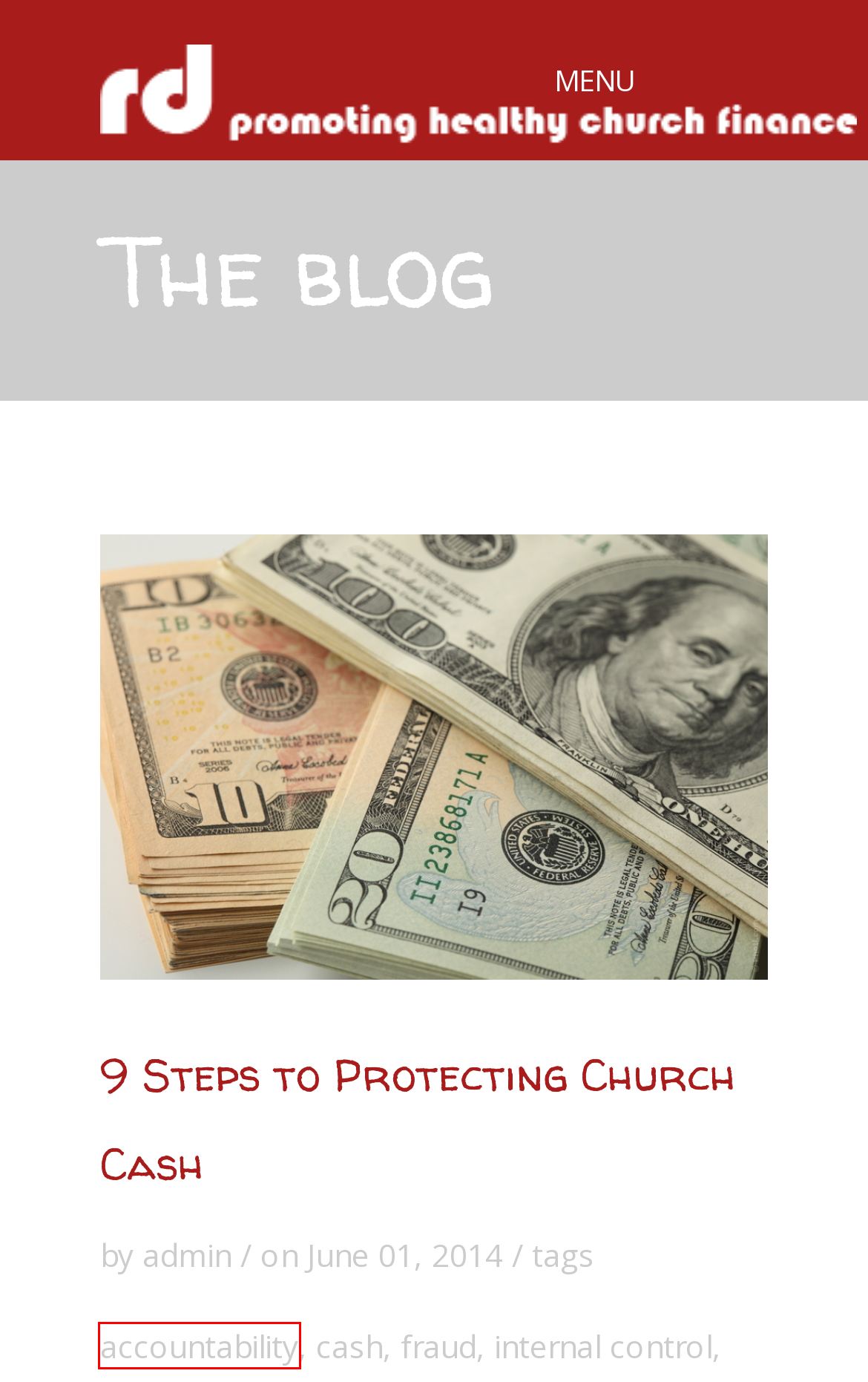You are provided with a screenshot of a webpage containing a red rectangle bounding box. Identify the webpage description that best matches the new webpage after the element in the bounding box is clicked. Here are the potential descriptions:
A. RollieDimos.com | internal control
B. RollieDimos.com | 2015 | February
C. RollieDimos.com | cash
D. RollieDimos.com | accountability
E. RollieDimos.com | download
F. RollieDimos.com | fraud
G. RollieDimos.com
H. RollieDimos.com | admin

D